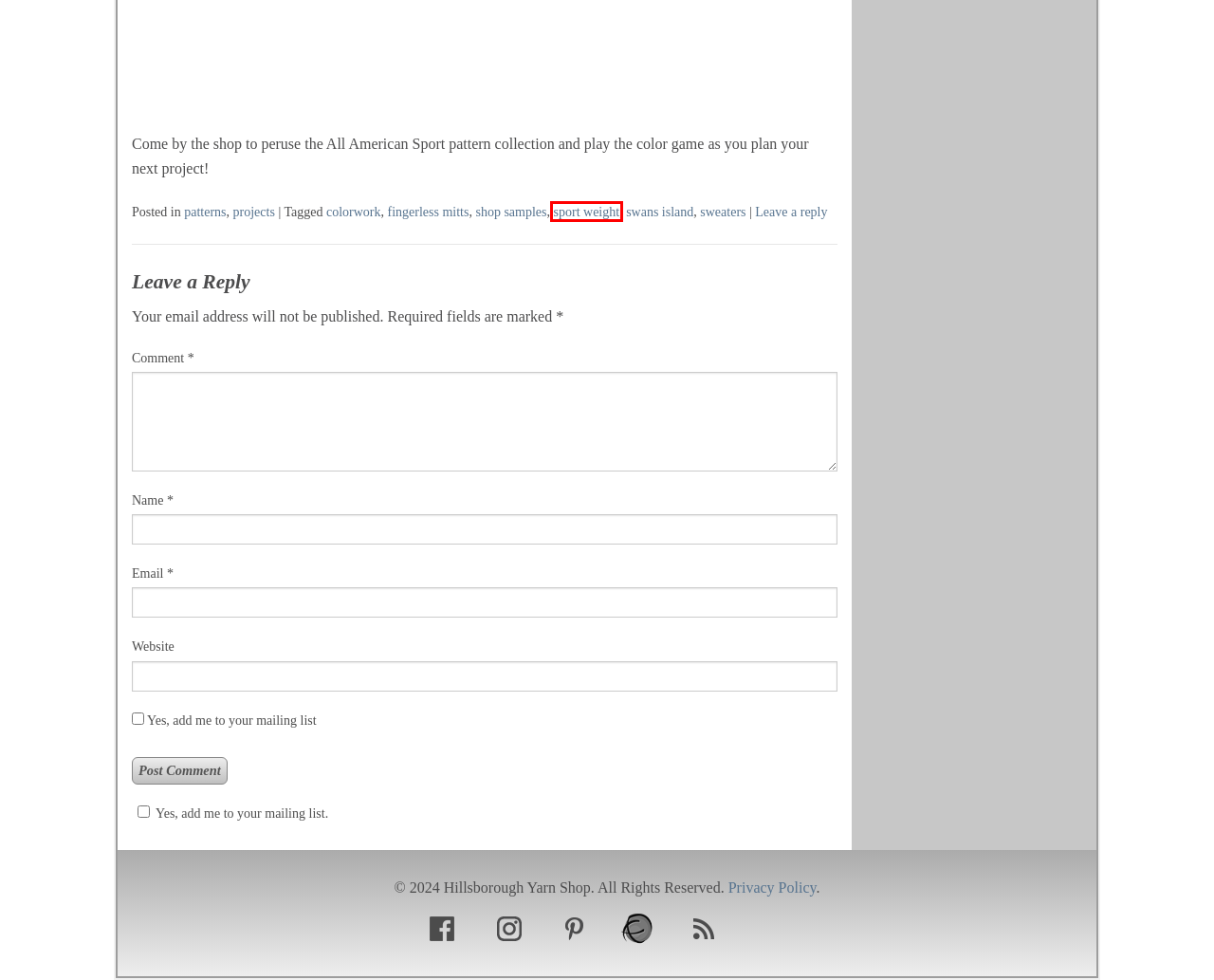Given a screenshot of a webpage with a red rectangle bounding box around a UI element, select the best matching webpage description for the new webpage that appears after clicking the highlighted element. The candidate descriptions are:
A. colorwork - Hillsborough Yarn Shop
B. swans island - Hillsborough Yarn Shop
C. fingerless mitts - Hillsborough Yarn Shop
D. shop samples - Hillsborough Yarn Shop
E. patterns - Hillsborough Yarn Shop
F. sweaters - Hillsborough Yarn Shop
G. sport weight - Hillsborough Yarn Shop
H. Ravelry

G